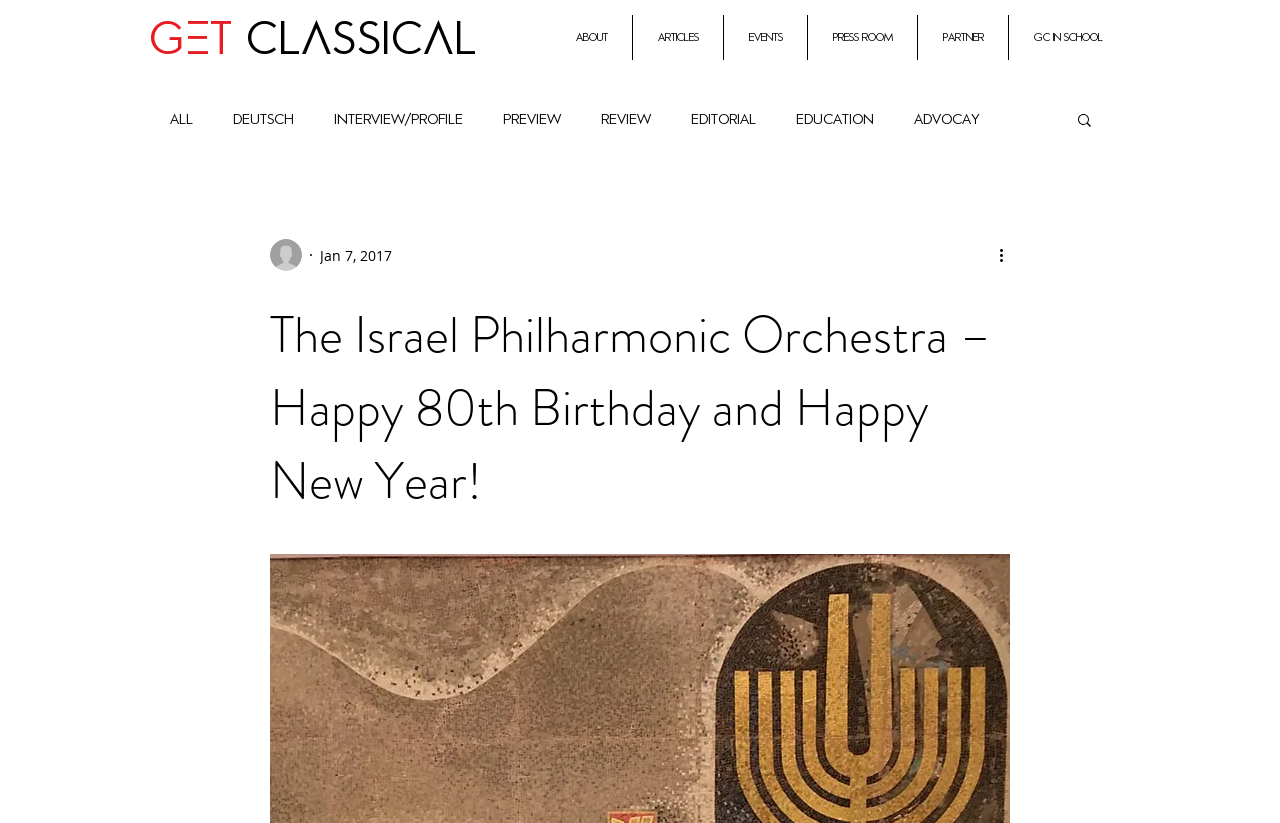How many links are there in the 'Site' navigation menu?
Using the picture, provide a one-word or short phrase answer.

6